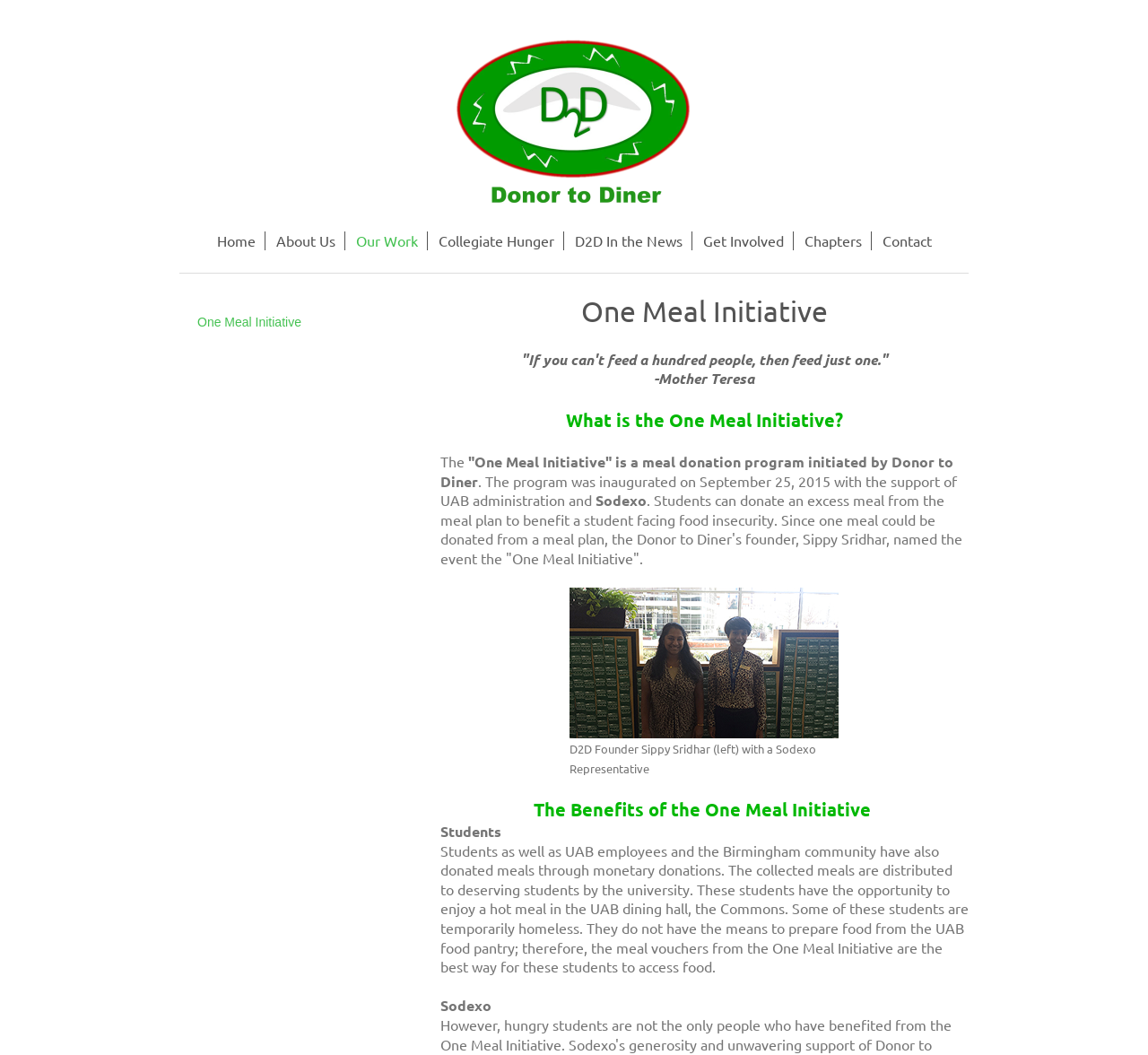Please respond in a single word or phrase: 
What is the purpose of the One Meal Initiative?

To provide meals to students facing food insecurity